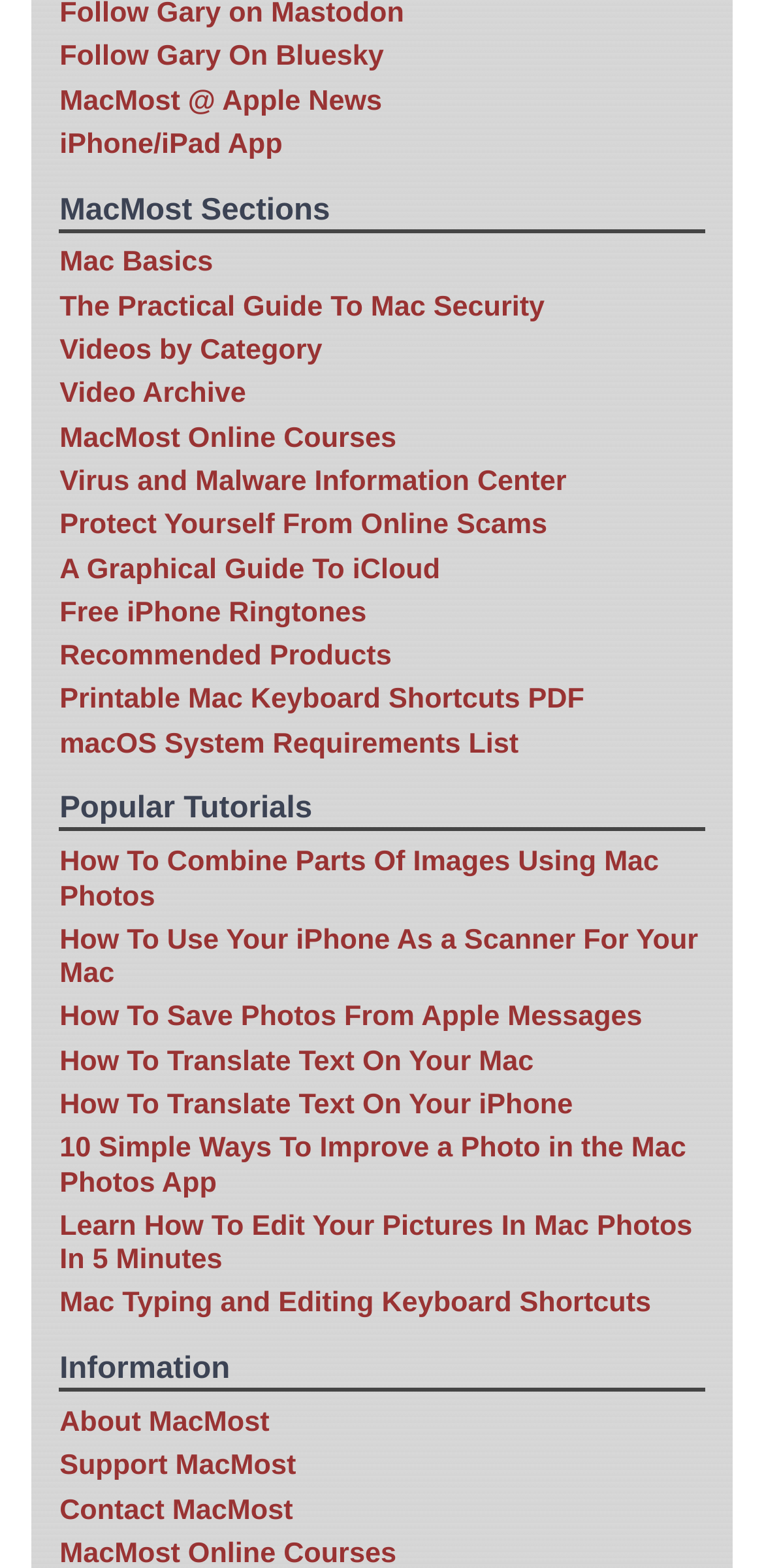Specify the bounding box coordinates of the area to click in order to follow the given instruction: "Learn about Mac Basics."

[0.078, 0.158, 0.279, 0.178]